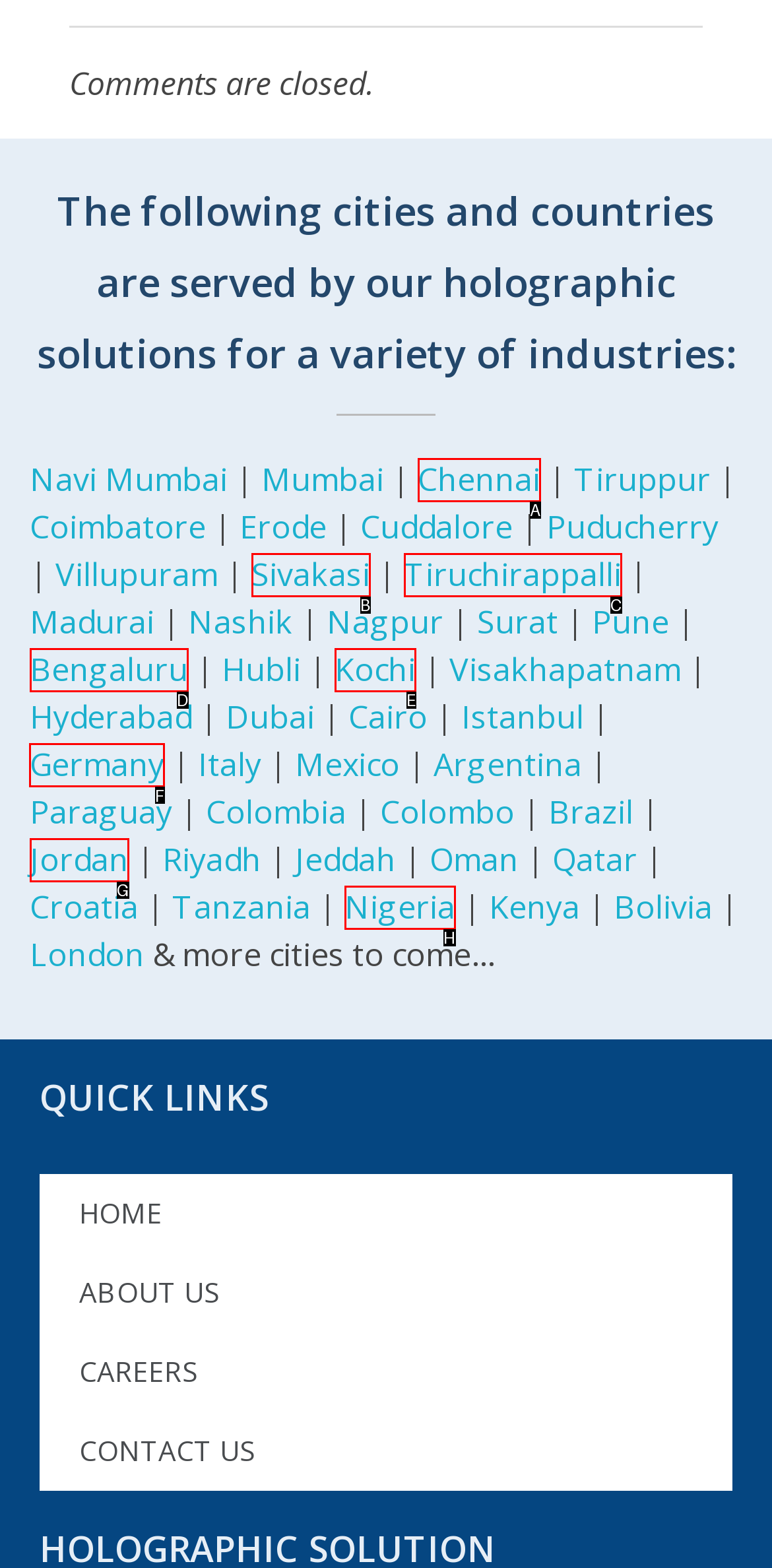Tell me which letter corresponds to the UI element that should be clicked to fulfill this instruction: Explore cities in Germany
Answer using the letter of the chosen option directly.

F